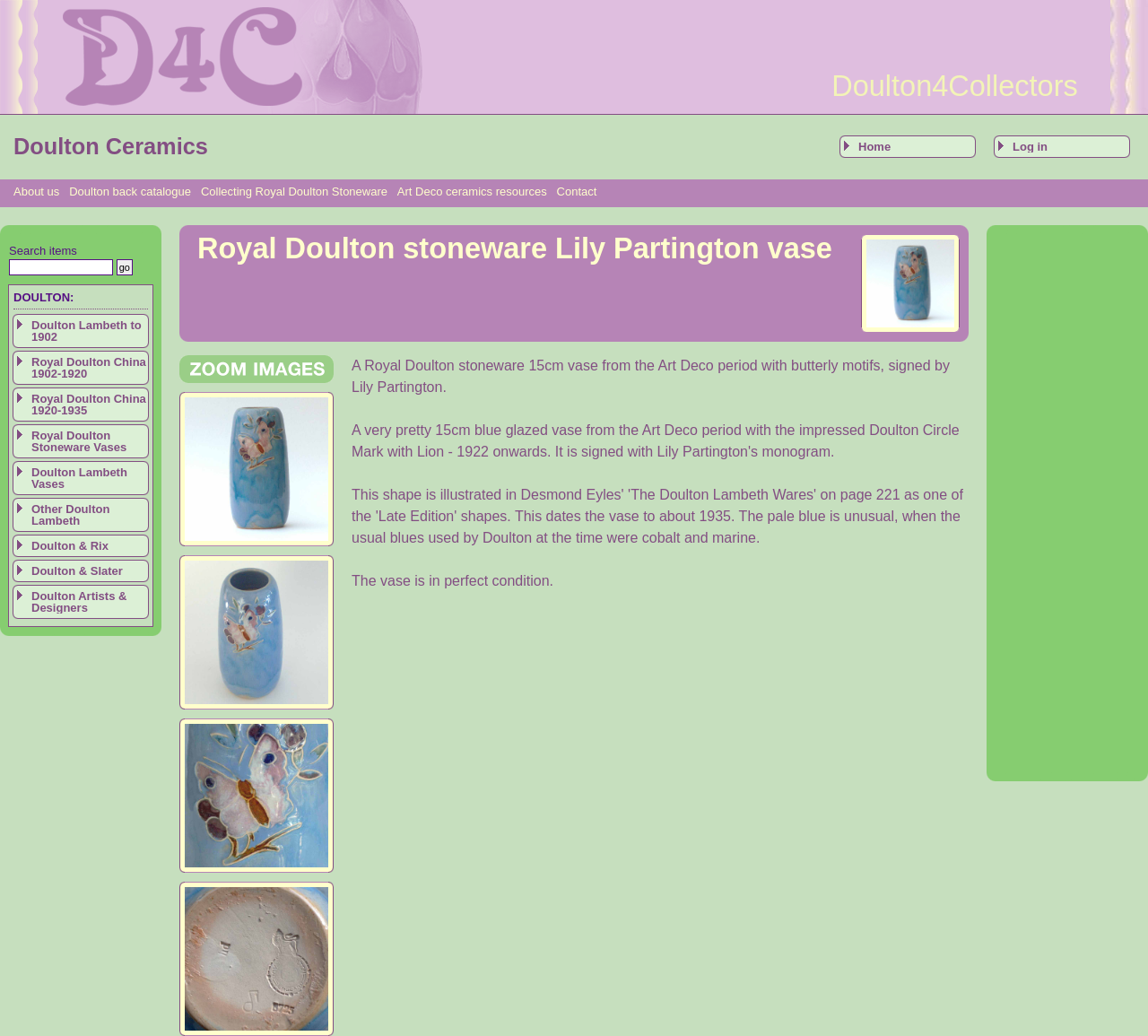Please identify the bounding box coordinates of the element that needs to be clicked to perform the following instruction: "View your wishlist".

None